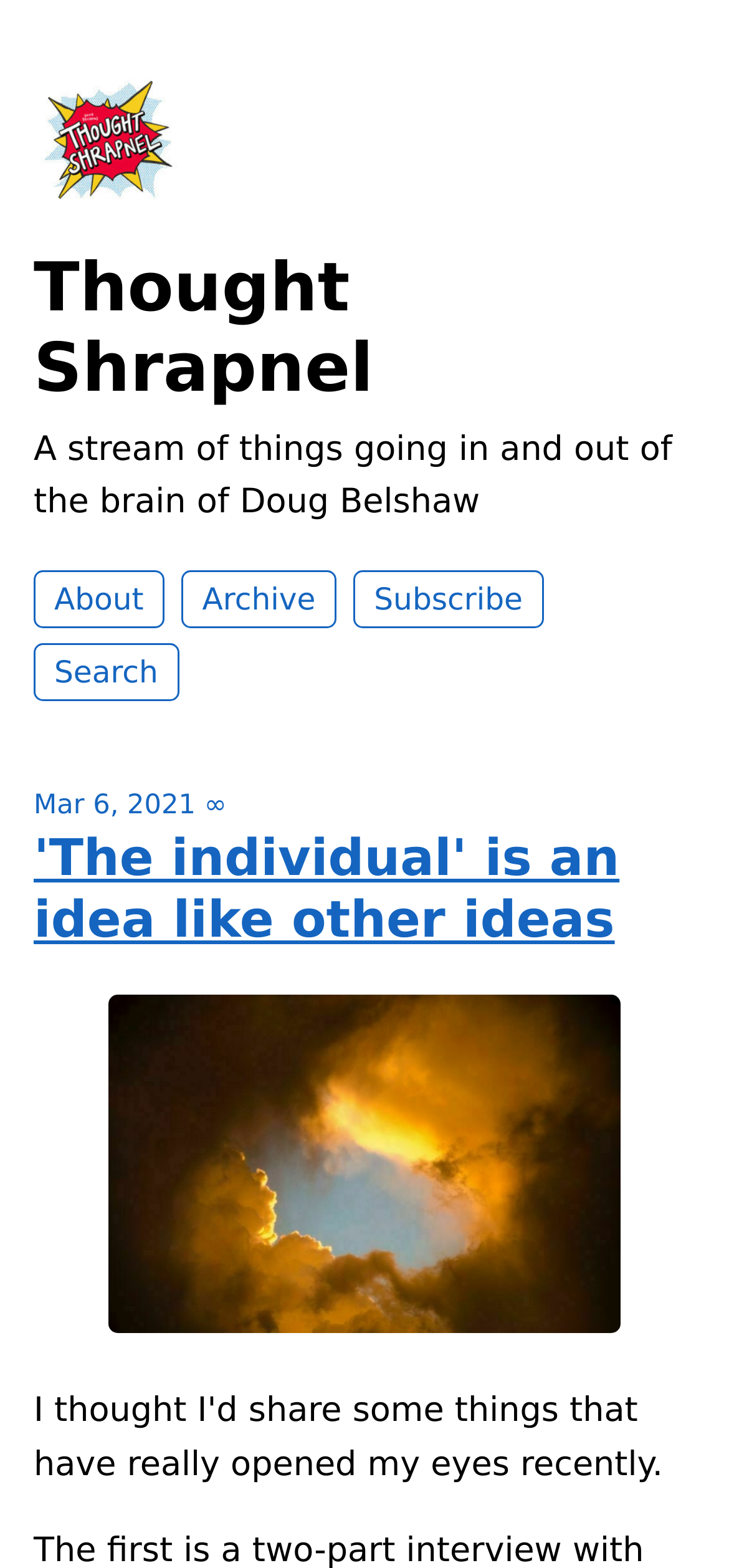Identify the coordinates of the bounding box for the element that must be clicked to accomplish the instruction: "view profile".

[0.046, 0.119, 0.251, 0.144]